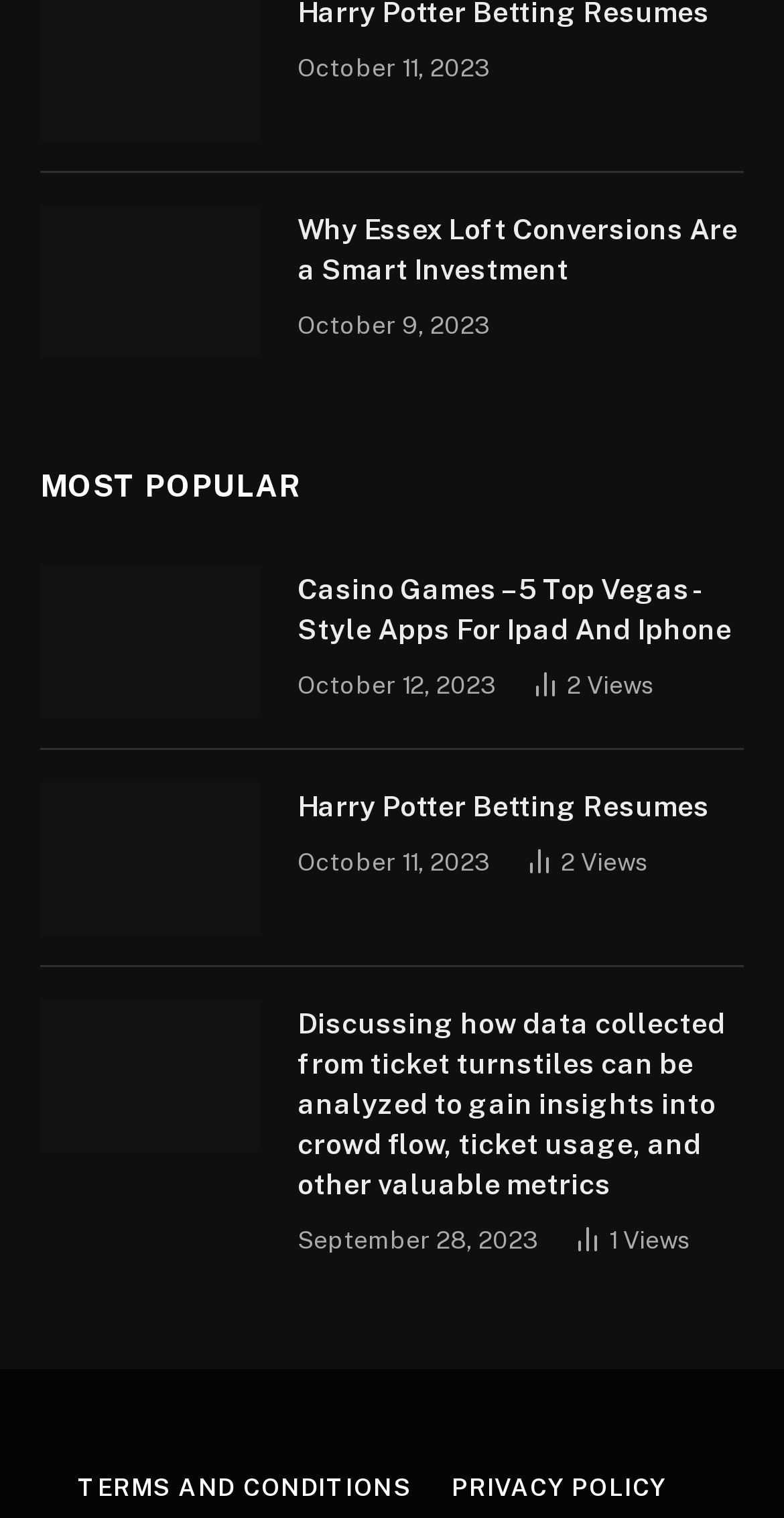Locate the bounding box of the UI element based on this description: "Privacy Policy". Provide four float numbers between 0 and 1 as [left, top, right, bottom].

[0.576, 0.971, 0.849, 0.989]